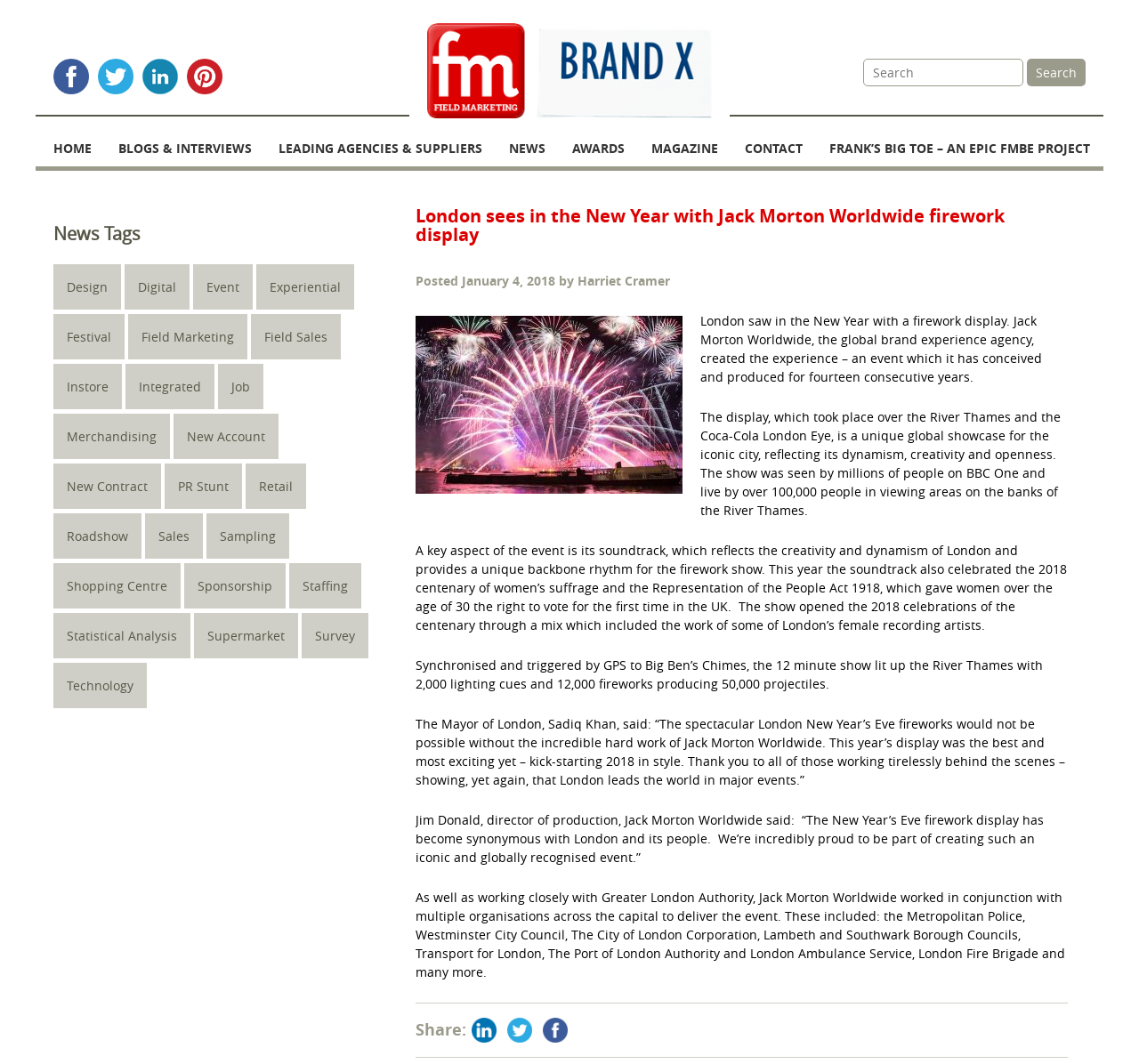Who is the Mayor of London mentioned in the article?
Look at the image and respond with a one-word or short-phrase answer.

Sadiq Khan